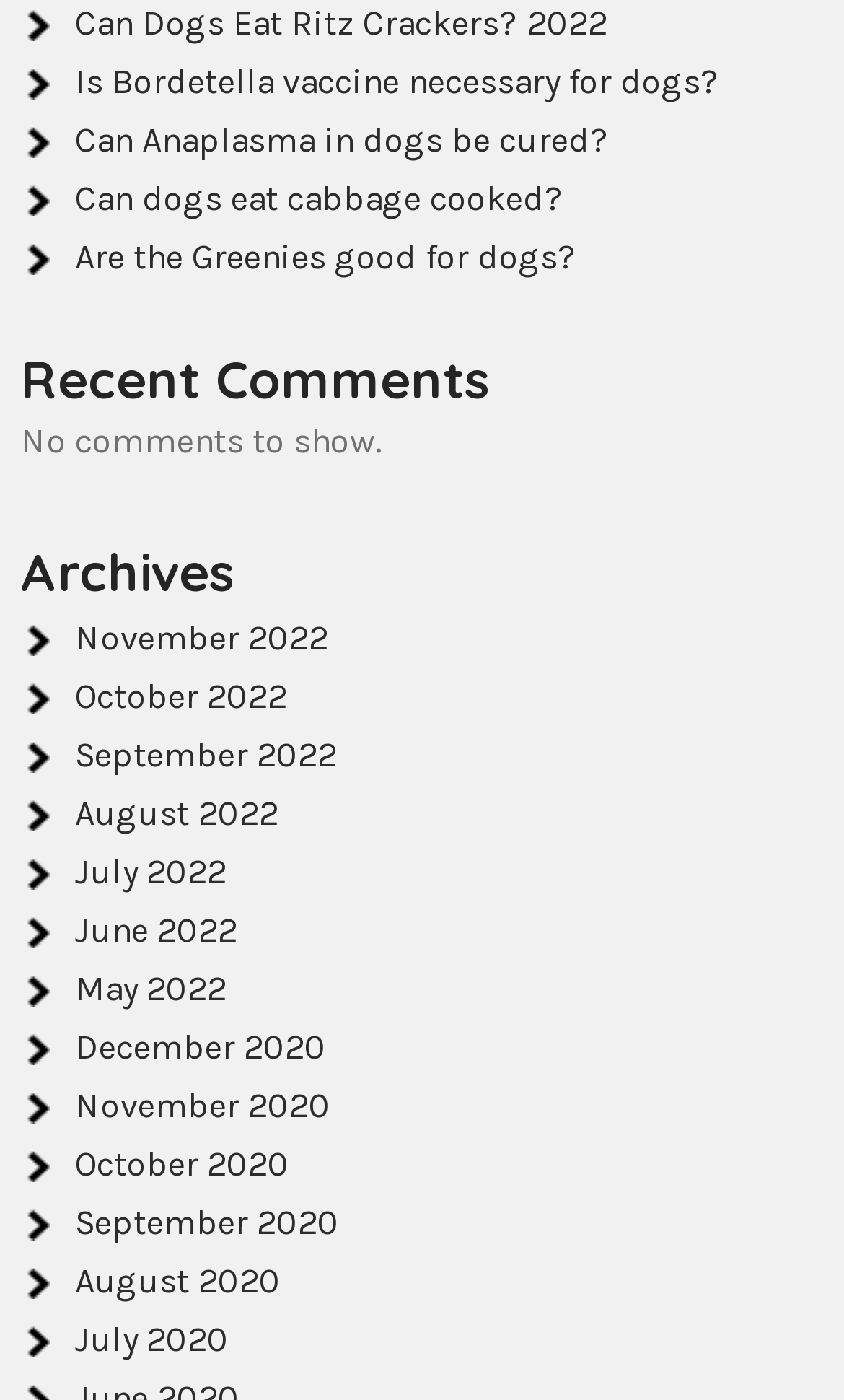How many links are there in the Archives section?
Refer to the image and provide a detailed answer to the question.

I counted the number of links under the 'Archives' heading, starting from 'November 2022' to 'July 2020', and found 18 links in total.